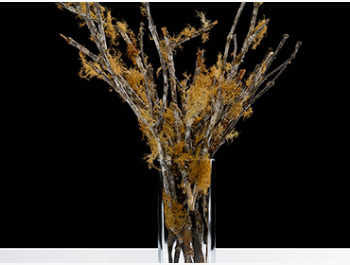What is the primary color of the moss?
Using the visual information, reply with a single word or short phrase.

Yellowish-brown